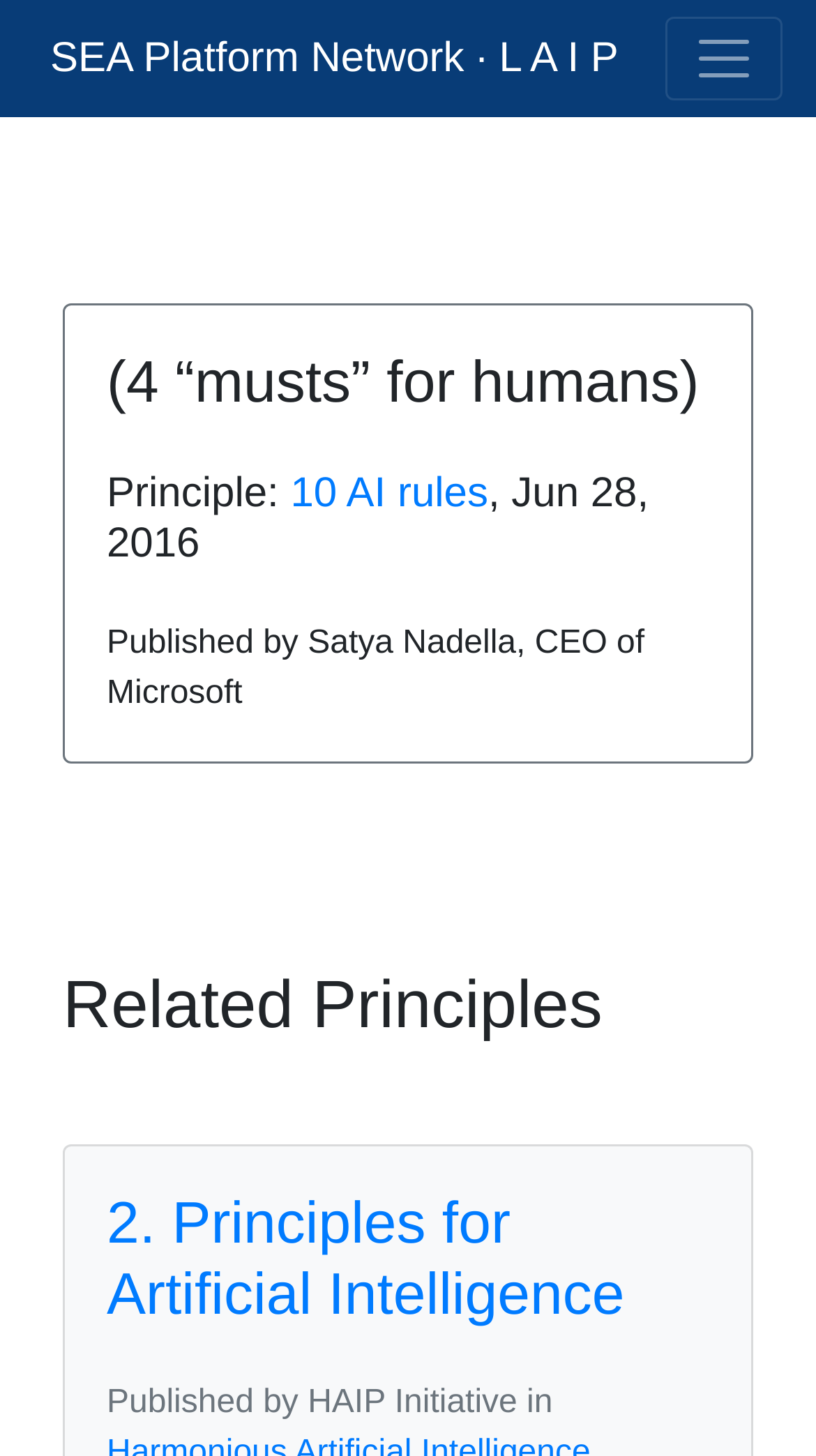Provide your answer to the question using just one word or phrase: What is the title of the platform network?

SEA Platform Network